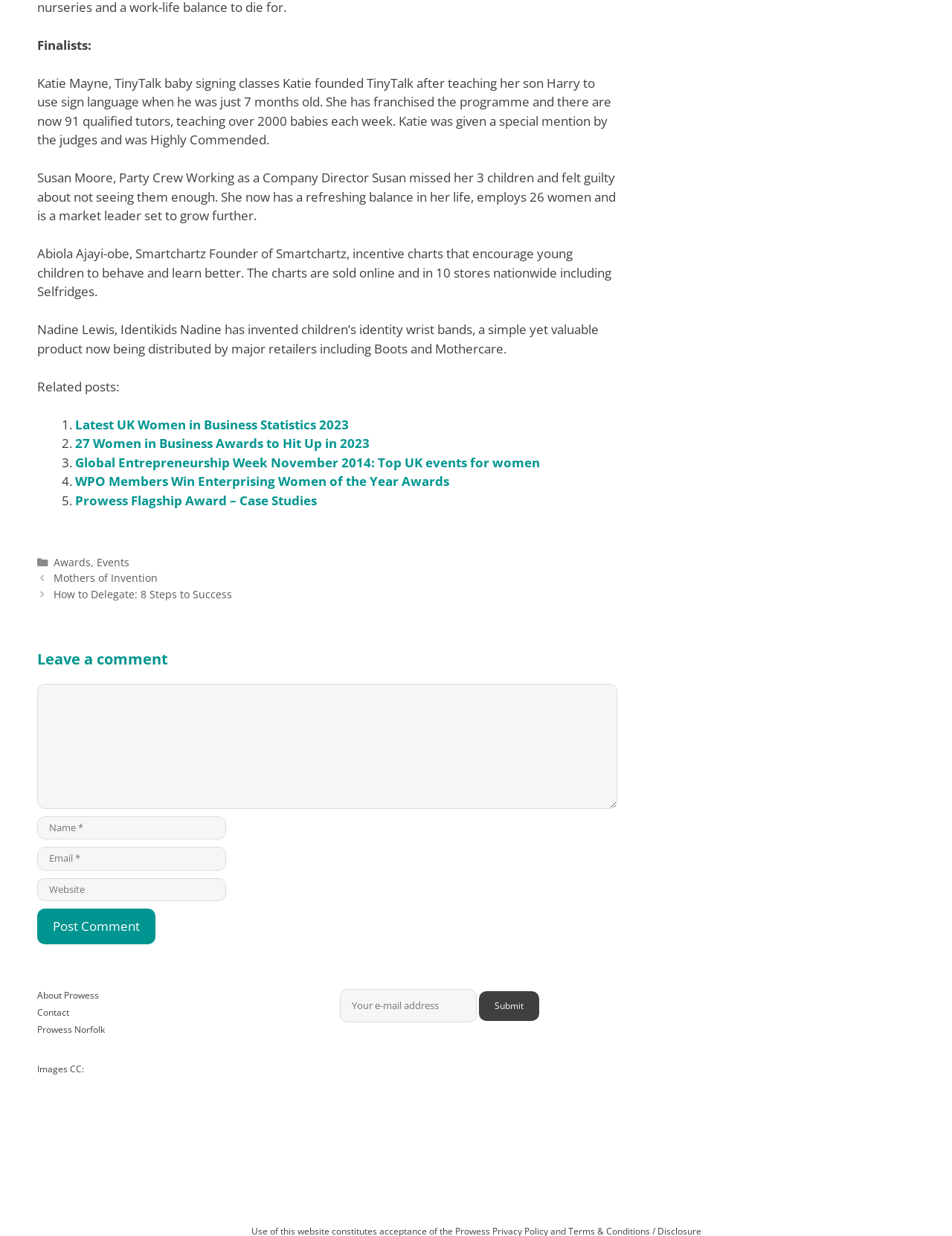What are the categories mentioned on the page?
Respond to the question with a single word or phrase according to the image.

Awards, Events